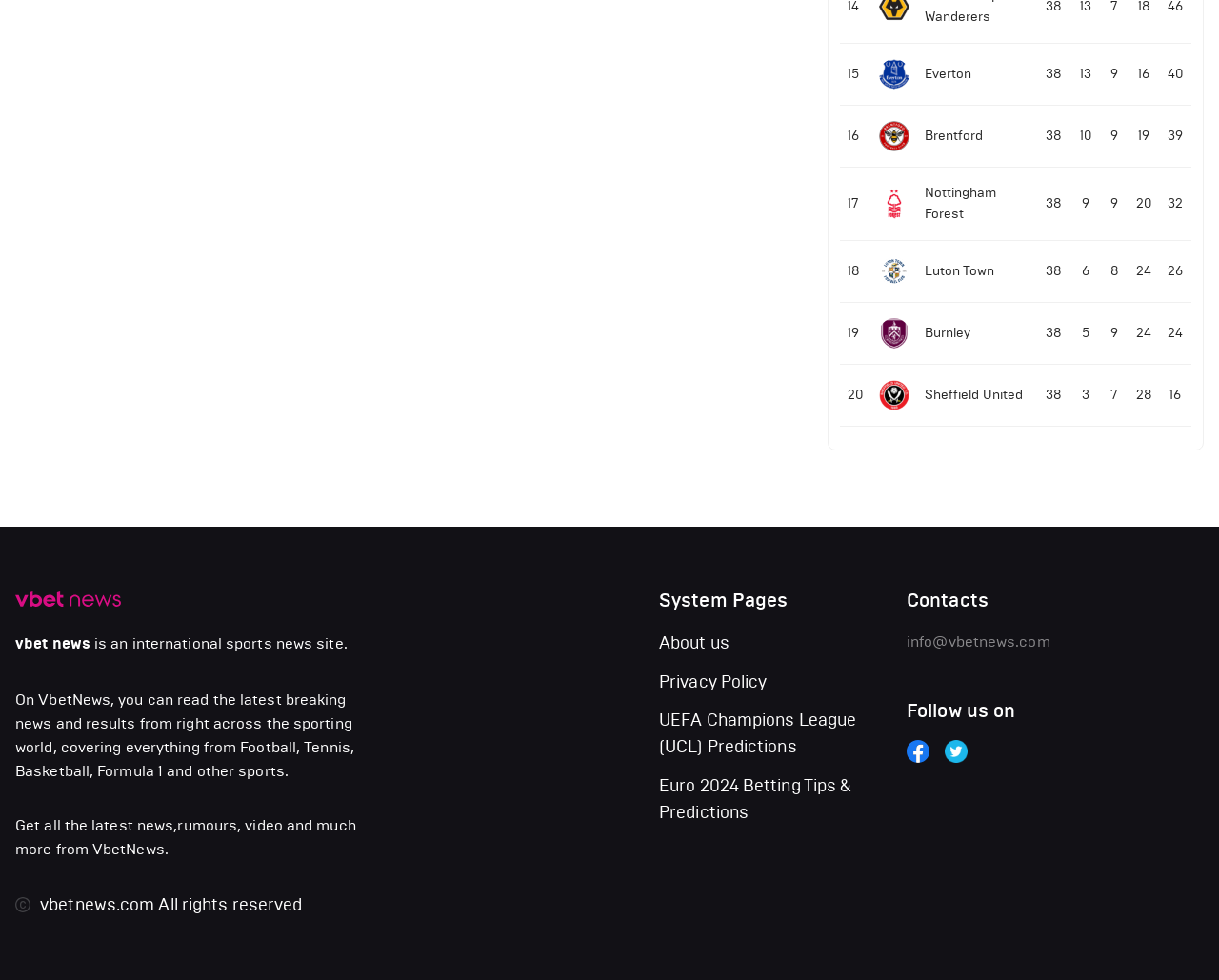What is the email address for contacting the website? Observe the screenshot and provide a one-word or short phrase answer.

info@vbetnews.com